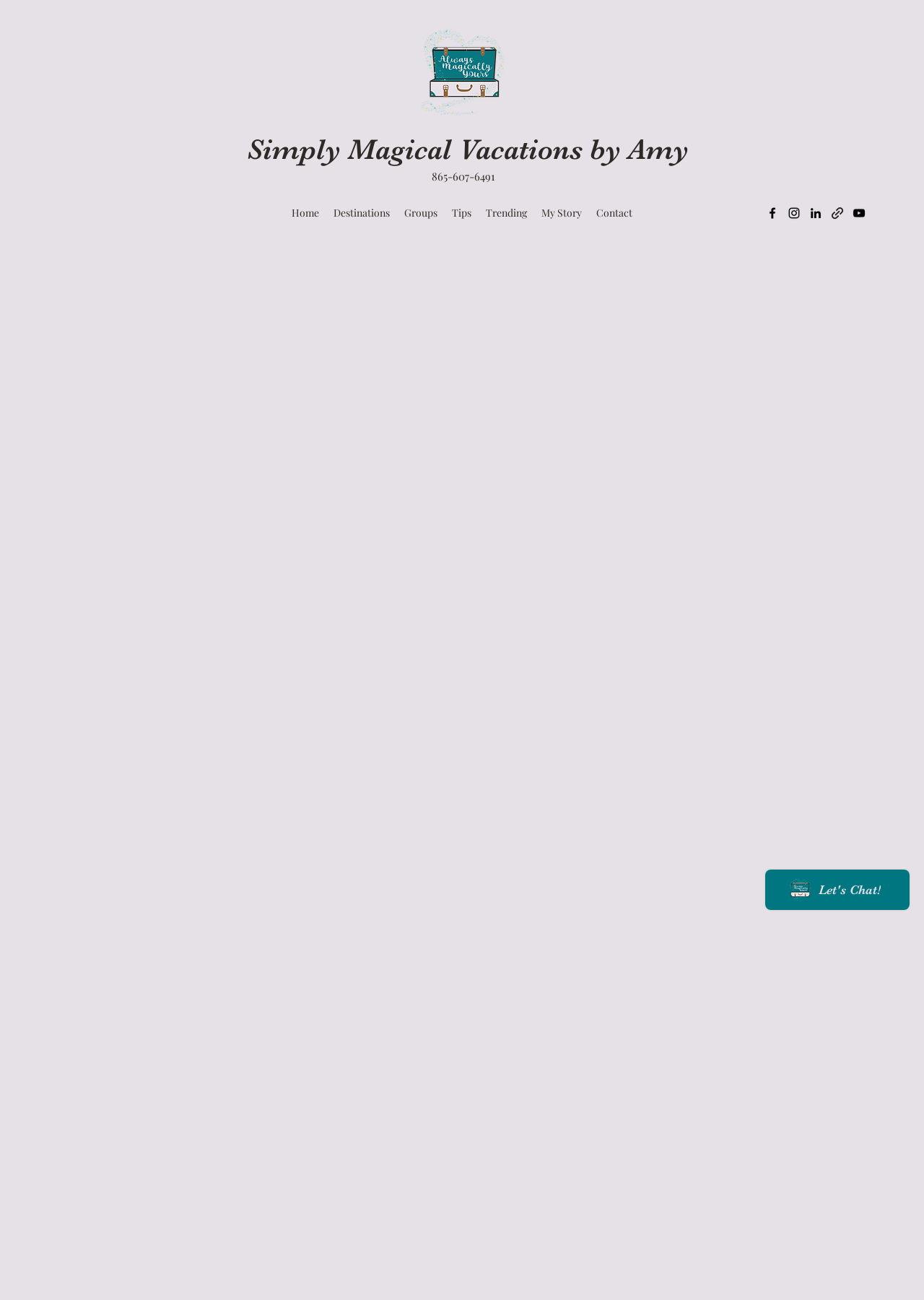Determine the bounding box coordinates of the region I should click to achieve the following instruction: "Click the logo". Ensure the bounding box coordinates are four float numbers between 0 and 1, i.e., [left, top, right, bottom].

[0.456, 0.022, 0.546, 0.089]